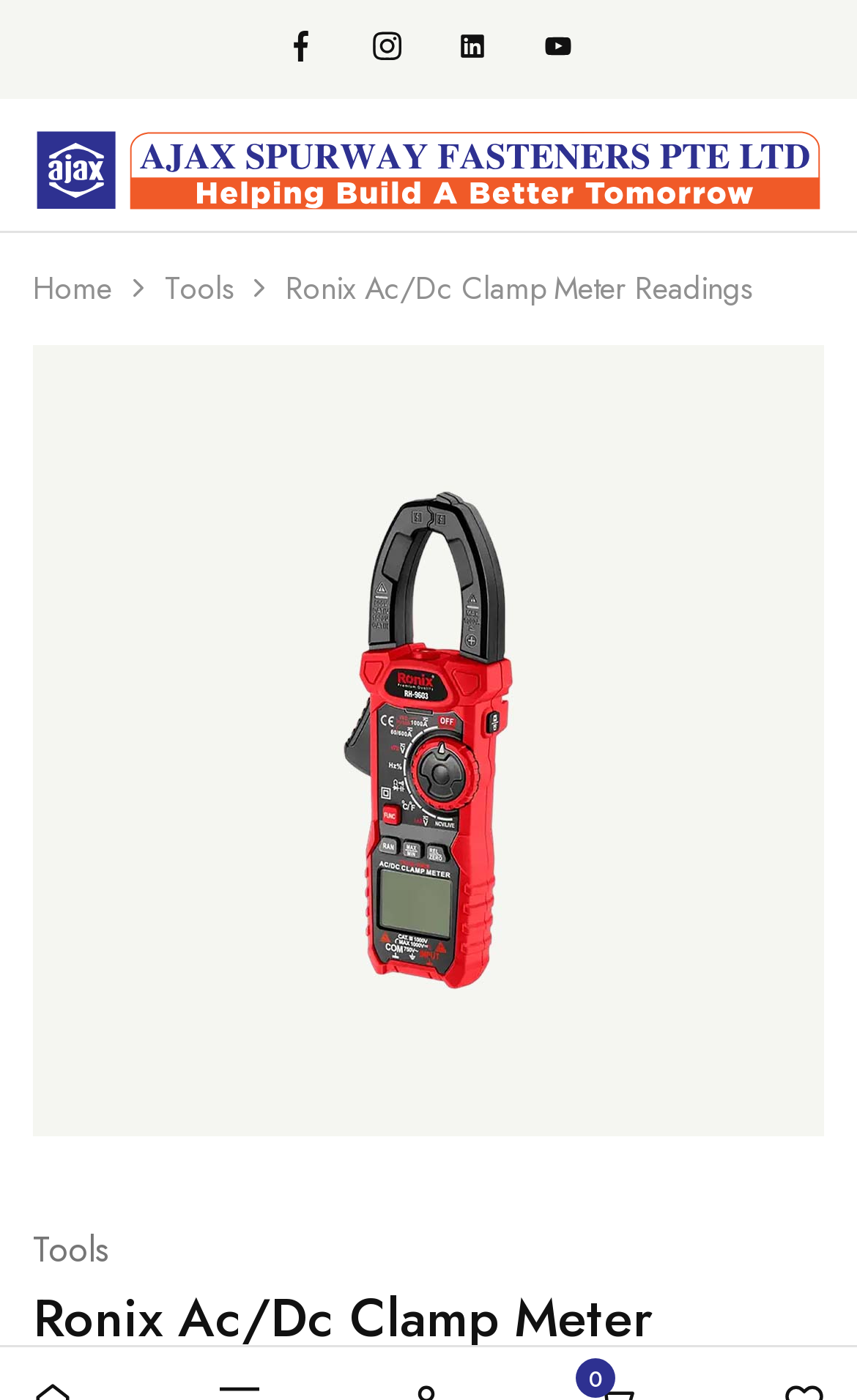Identify the bounding box coordinates of the specific part of the webpage to click to complete this instruction: "visit the home page".

[0.038, 0.19, 0.131, 0.223]